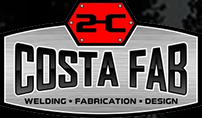Detail every aspect of the image in your caption.

The image prominently features the logo of "Costa Fab," a steel fabrication company located in North Idaho. The logo showcases the company name, "COSTA FAB," in bold, striking black letters against a metallic silver background, conveying a sense of strength and reliability. Above the name, a stylized red hexagon contains the initials "2C," adding a unique branding element. The words "Welding," "Fabrication," and "Design" are elegantly placed beneath the company name, further emphasizing the services offered by Costa Fab. This logo reflects the company's commitment to high-quality steel fabrication and engineering, appealing to clients in various industries looking for expert services in metalwork.